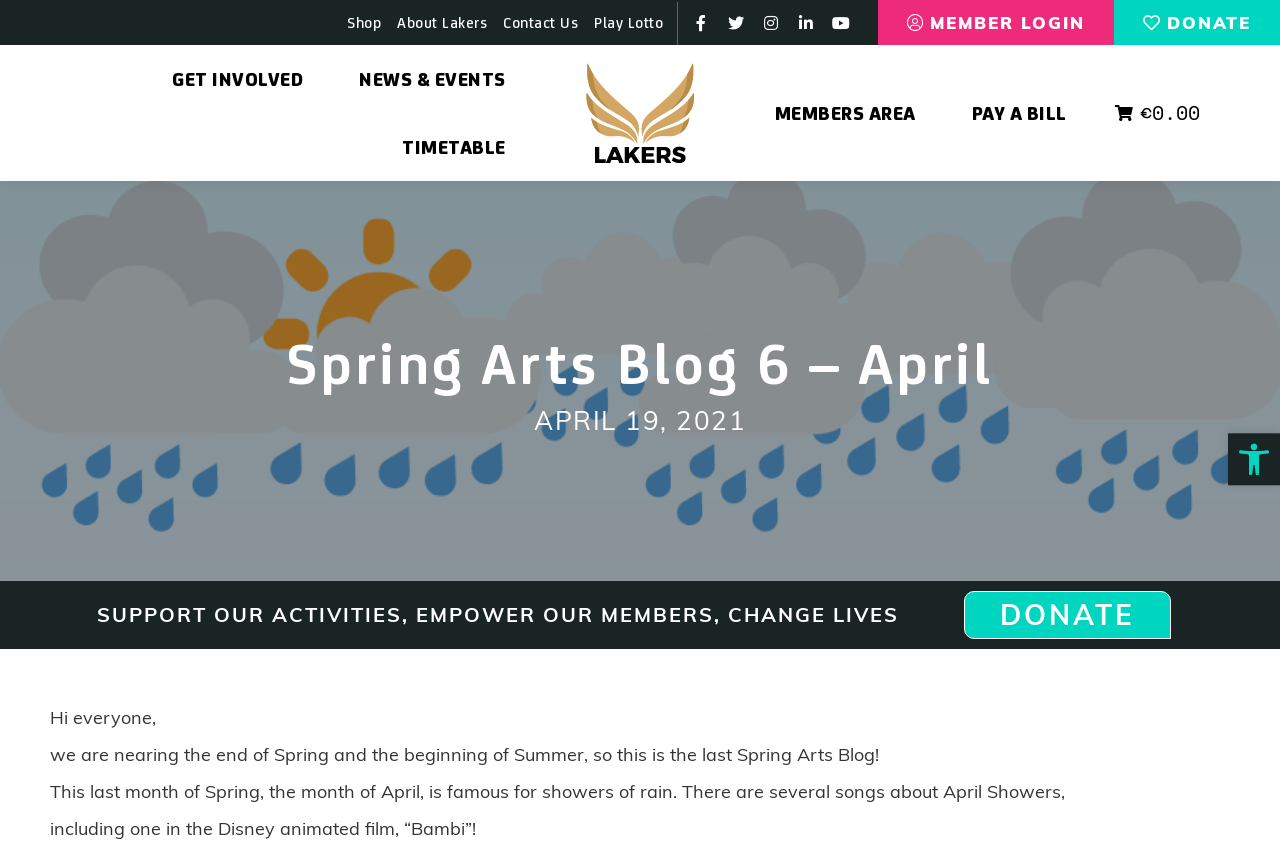Please identify the bounding box coordinates of the clickable area that will fulfill the following instruction: "Open Accessibility Tools". The coordinates should be in the format of four float numbers between 0 and 1, i.e., [left, top, right, bottom].

[0.959, 0.506, 1.0, 0.567]